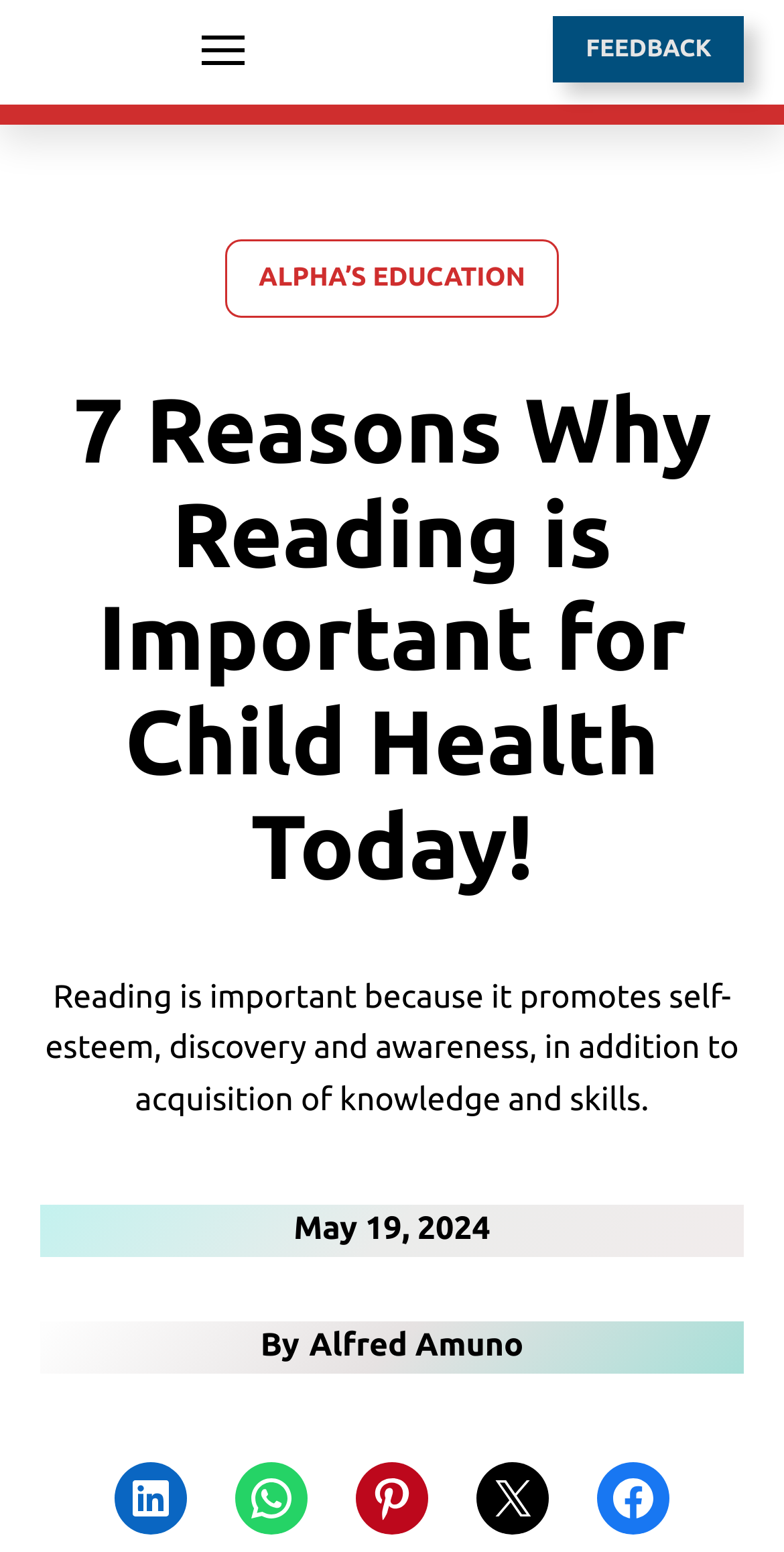How many social media platforms can the article be shared on?
Please answer the question with a detailed response using the information from the screenshot.

The number of social media platforms the article can be shared on can be determined by counting the number of links at the bottom of the webpage, which are 'Share on LinkedIn', 'Share on WhatsApp', 'Share on Pinterest', 'Share on X', and 'Share on Facebook'.